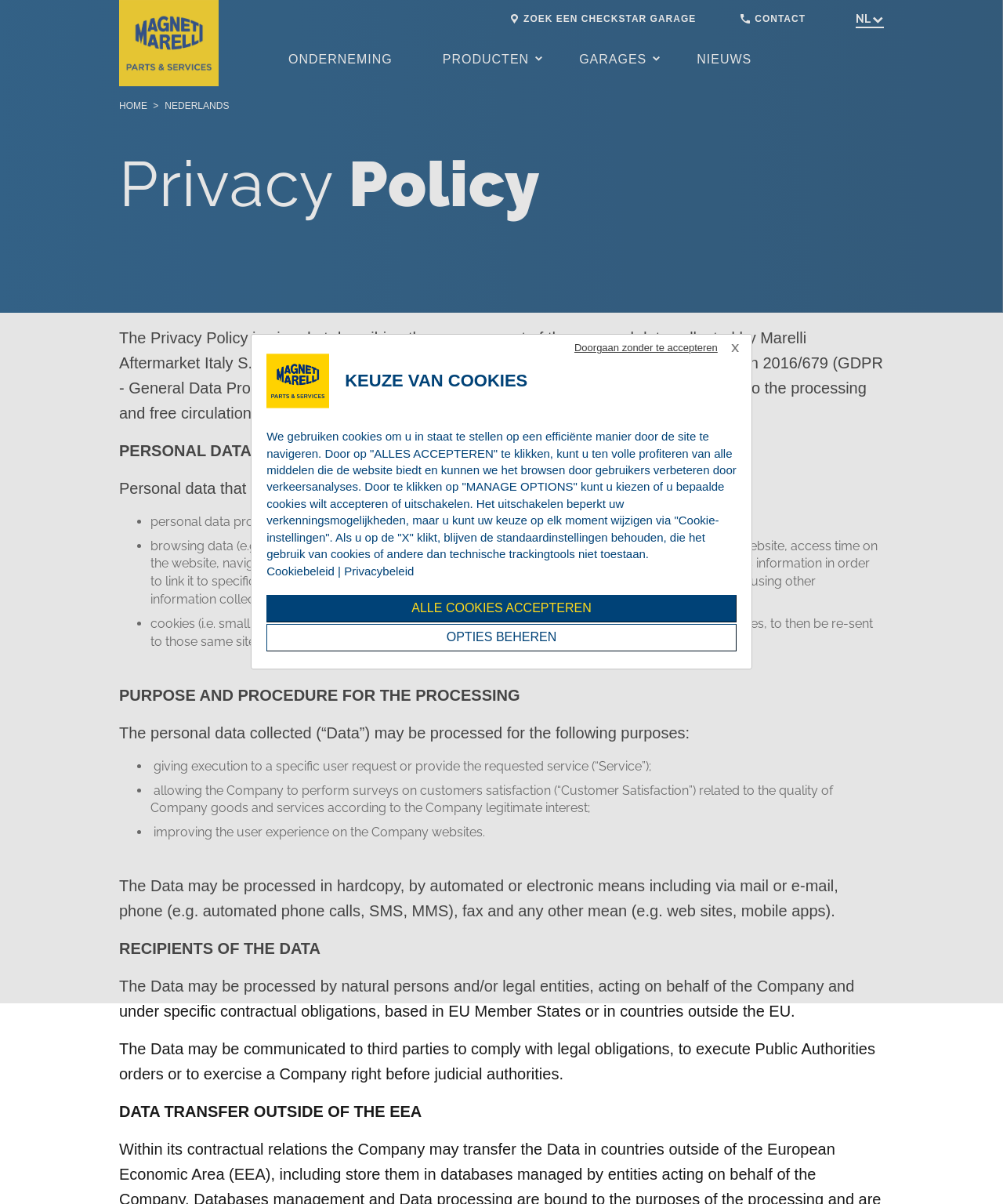Determine the bounding box coordinates of the element's region needed to click to follow the instruction: "Click on the 'Checkstar' link". Provide these coordinates as four float numbers between 0 and 1, formatted as [left, top, right, bottom].

[0.582, 0.061, 0.71, 0.094]